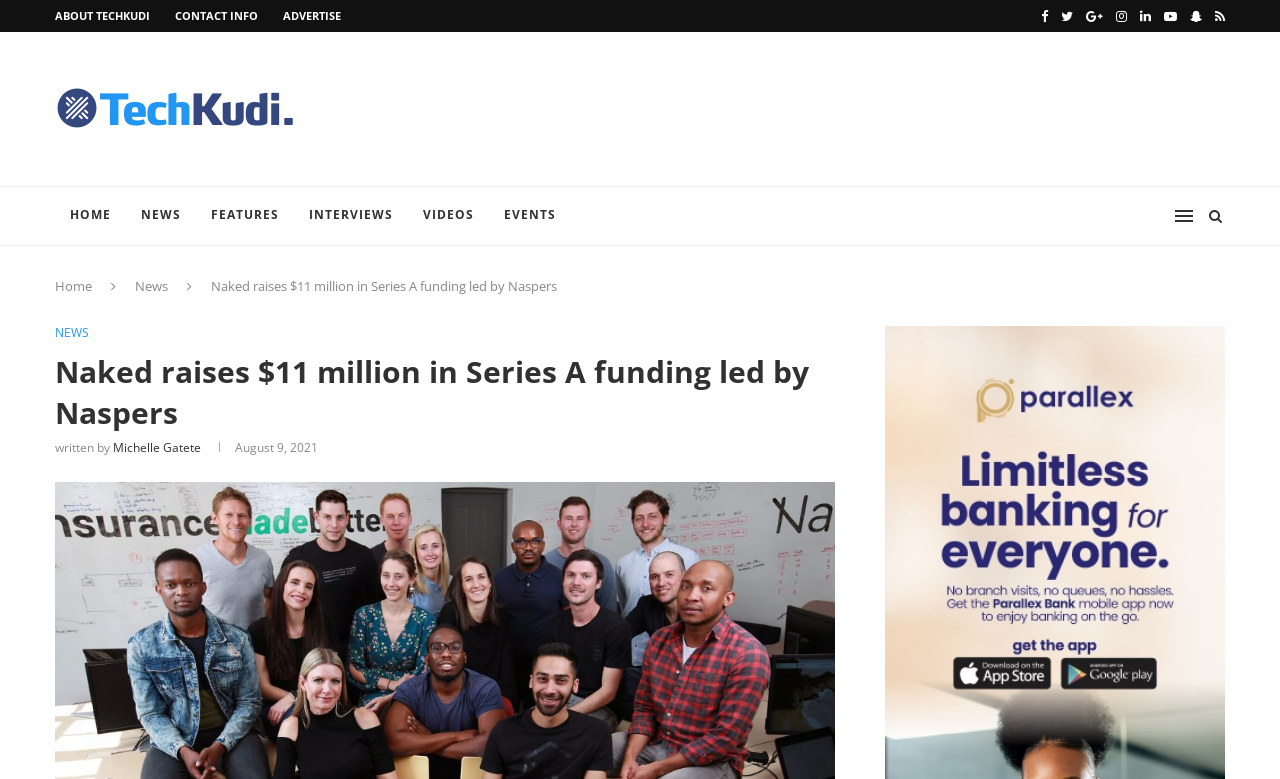Refer to the image and provide an in-depth answer to the question: 
What is the name of the financial technology news platform?

I found the answer by looking at the top-left corner of the webpage, where it says 'TechKudi | Africa's Biggest Financial Technology News Platform'.